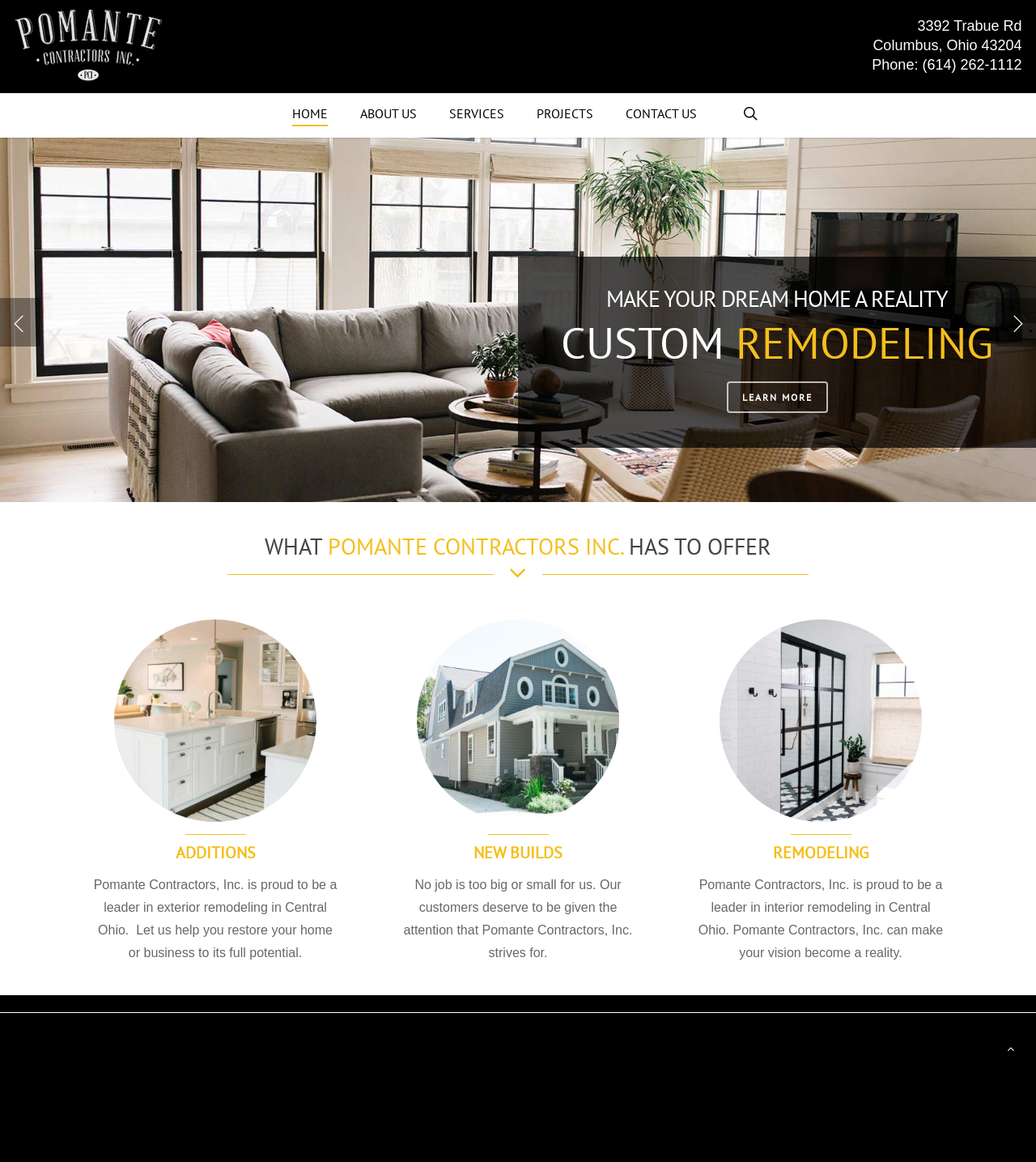Could you specify the bounding box coordinates for the clickable section to complete the following instruction: "Click on the 'HOME' link"?

[0.282, 0.091, 0.316, 0.118]